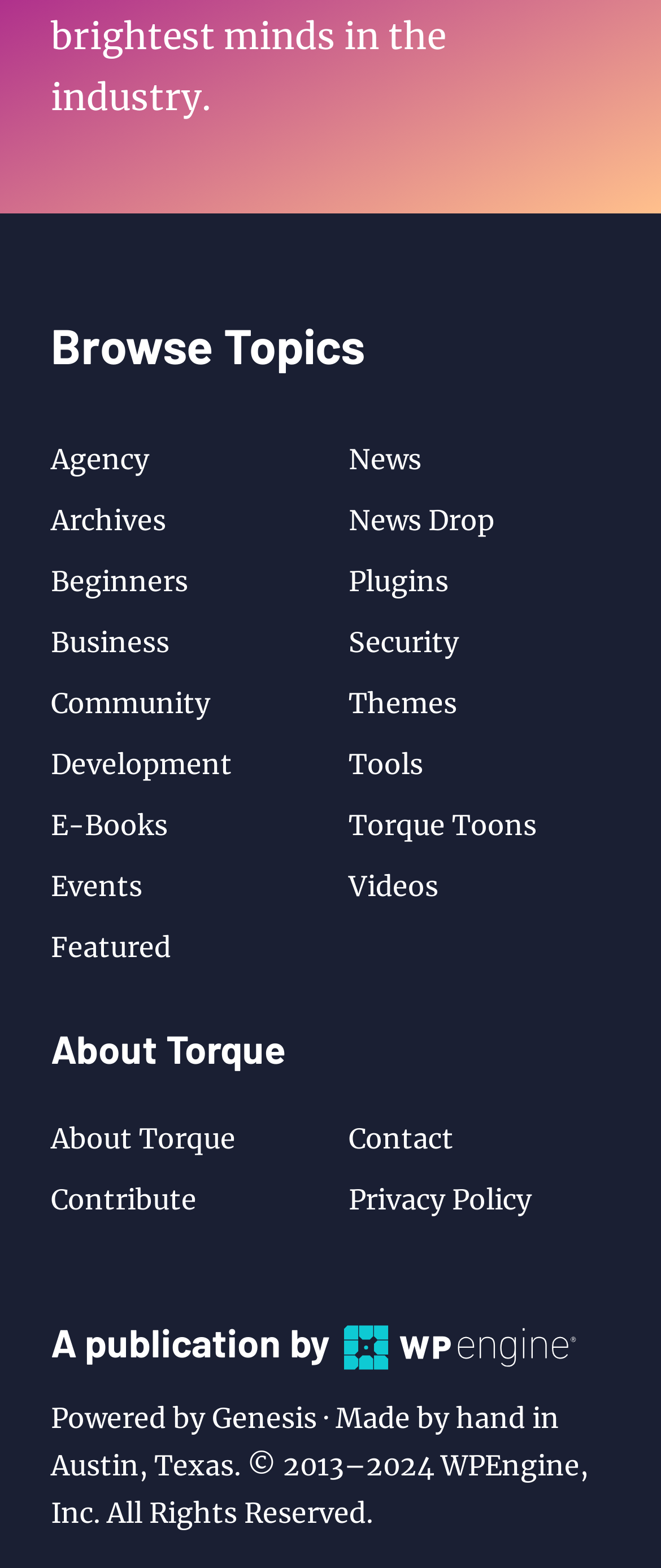Show the bounding box coordinates of the element that should be clicked to complete the task: "Read About Torque".

[0.077, 0.655, 0.923, 0.684]